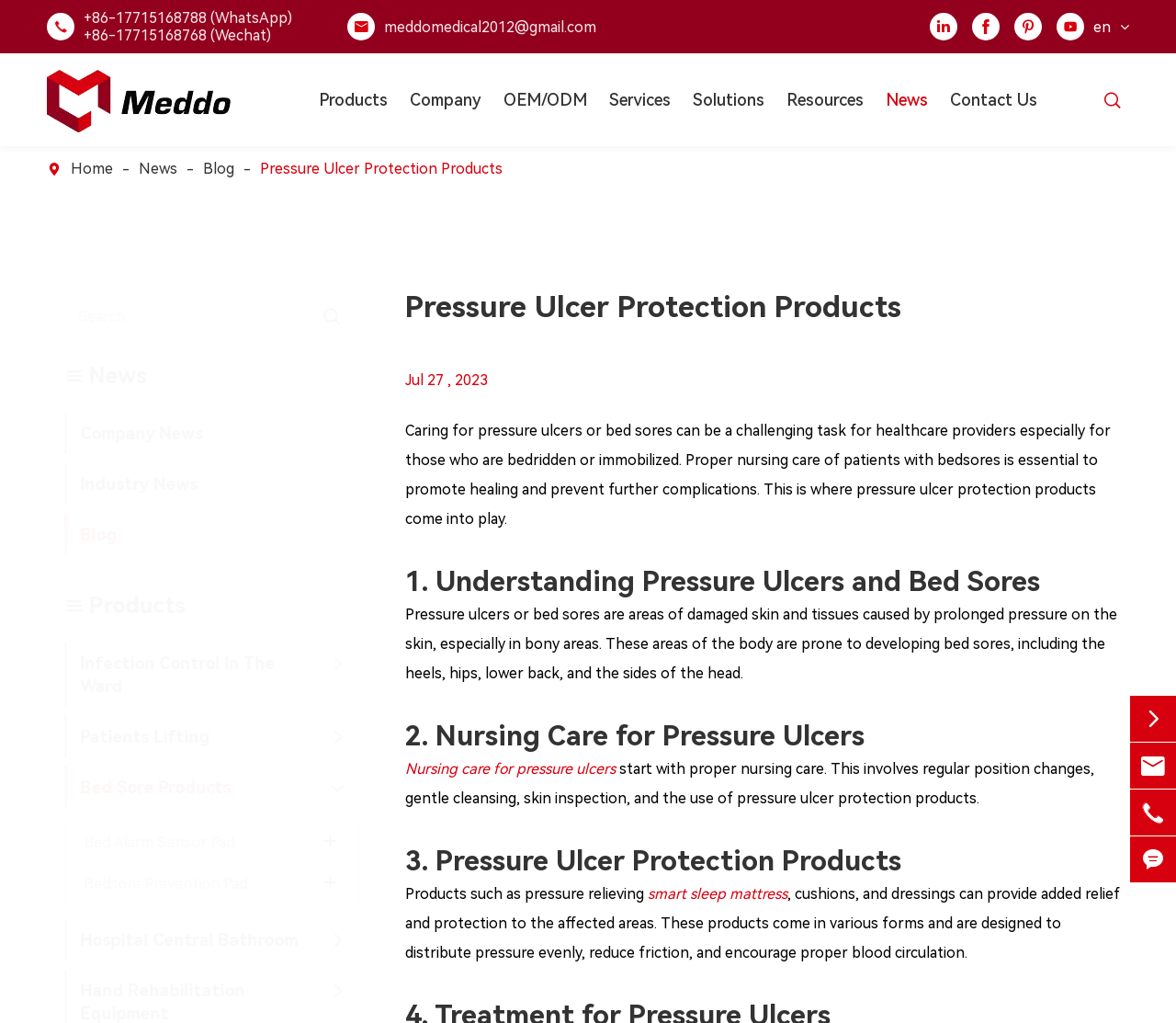Determine the bounding box coordinates of the UI element that matches the following description: " News". The coordinates should be four float numbers between 0 and 1 in the format [left, top, right, bottom].

[0.04, 0.354, 0.11, 0.382]